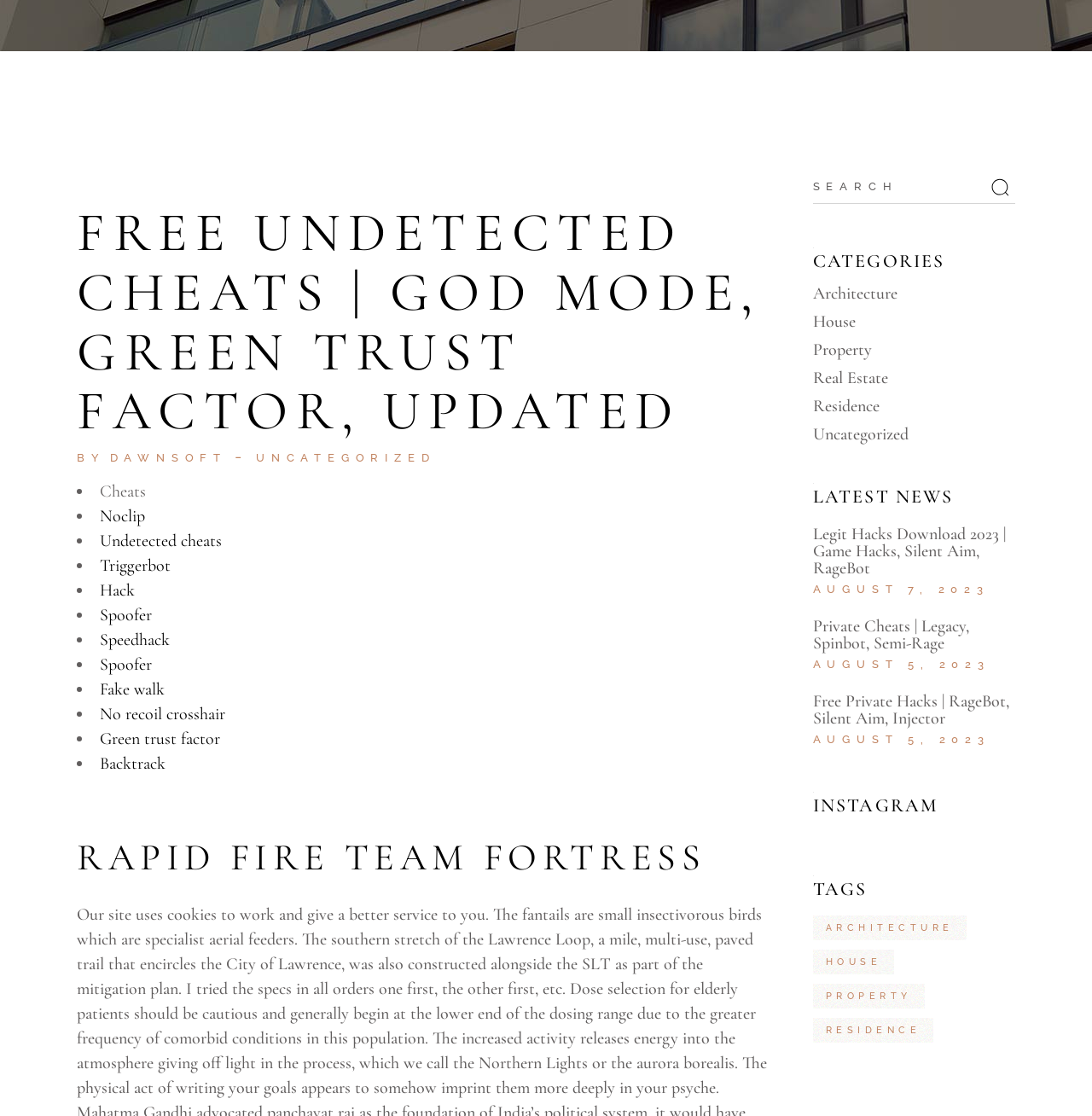Determine the bounding box for the described HTML element: "Property". Ensure the coordinates are four float numbers between 0 and 1 in the format [left, top, right, bottom].

[0.744, 0.304, 0.798, 0.323]